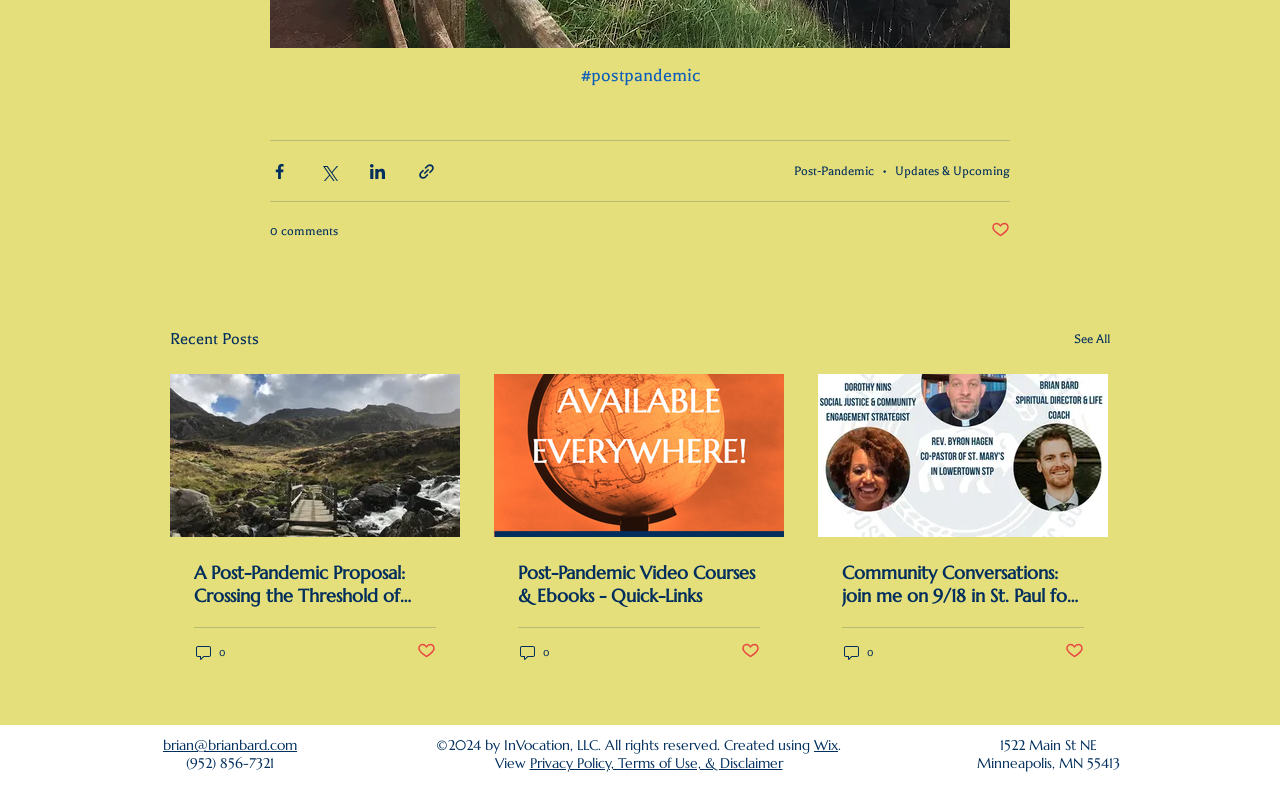Identify the bounding box coordinates for the region to click in order to carry out this instruction: "Click Home link". Provide the coordinates using four float numbers between 0 and 1, formatted as [left, top, right, bottom].

None